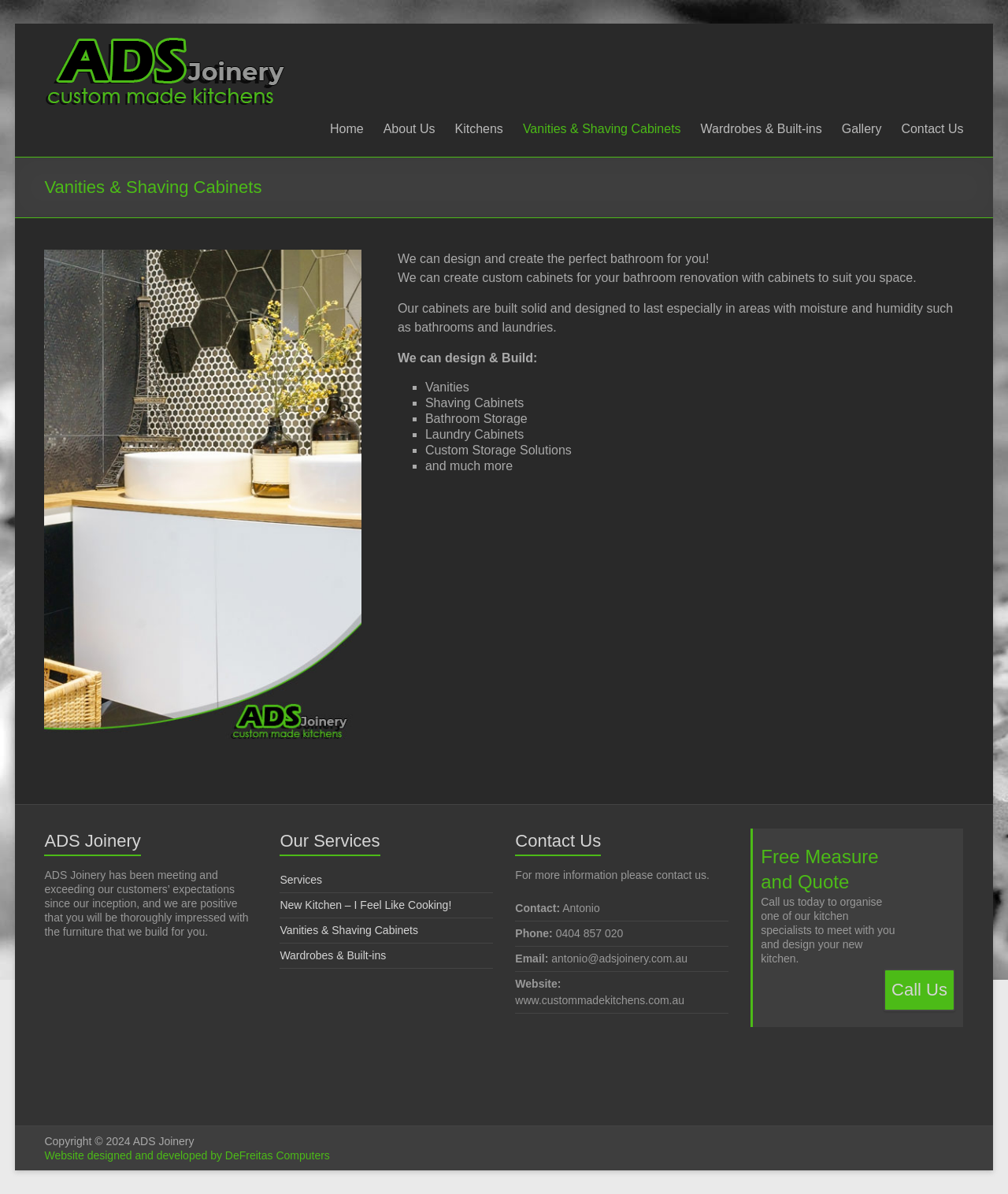Provide a one-word or one-phrase answer to the question:
What is the purpose of ADS Joinery's free measure and quote service?

Design new kitchen